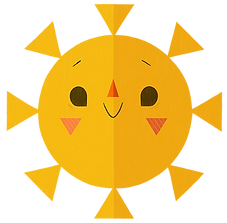Give a detailed account of the visual content in the image.

The image features a cheerful, cartoonish sun with a bright yellow color and a friendly expression. Its circular face is adorned with large, expressive eyes and a small, smiling mouth, conveying a sense of warmth and happiness. Surrounding the sun are triangular rays extending outward, adding a playful touch to its appearance. The overall design is whimsical and inviting, perfectly complementing a light-hearted theme. This charming sun illustration evokes feelings of joy and positivity, ideal for representing themes related to warmth, sunny days, or a love for nature.